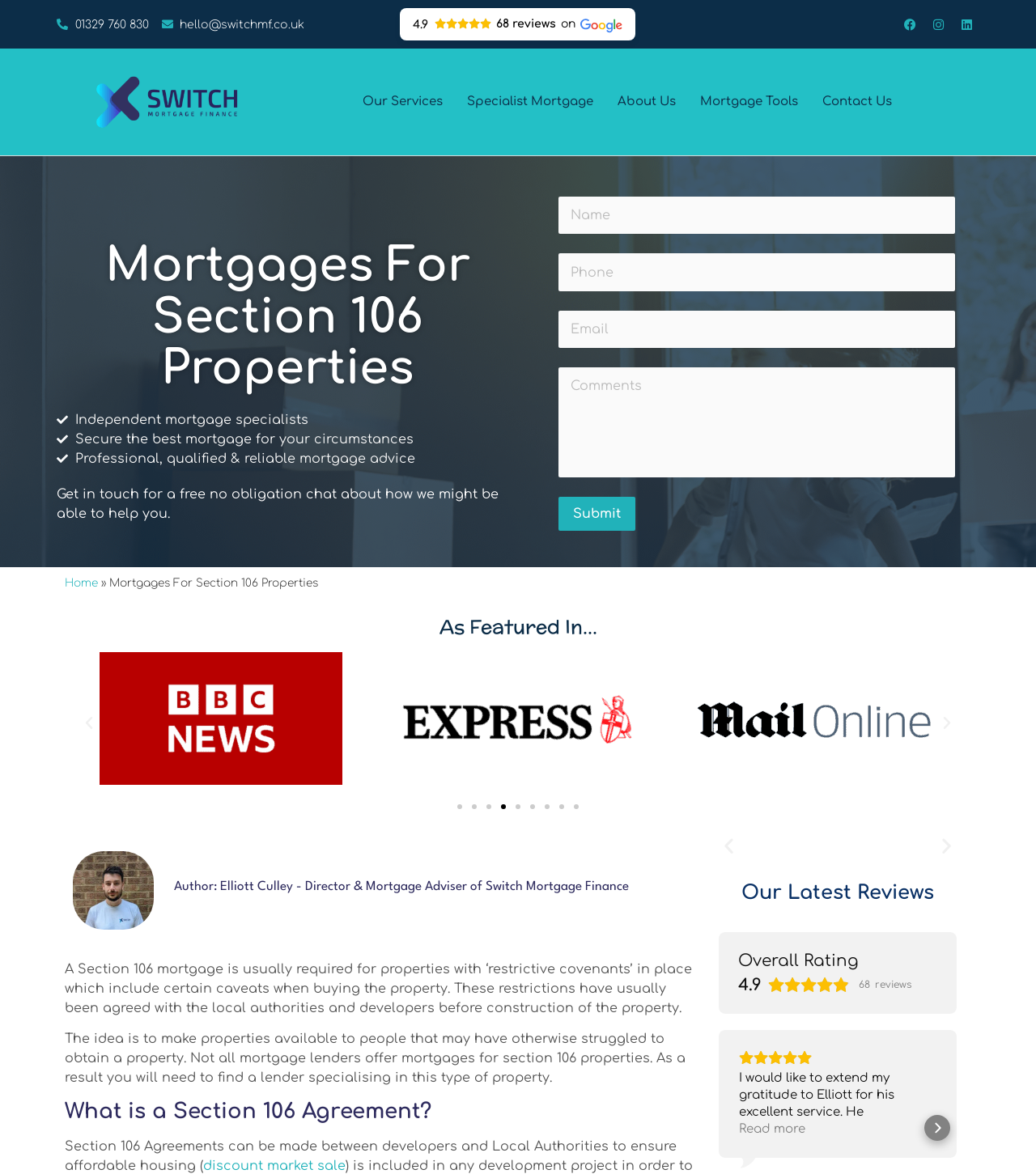Locate the bounding box coordinates of the element you need to click to accomplish the task described by this instruction: "Visit the Telegram channel".

None